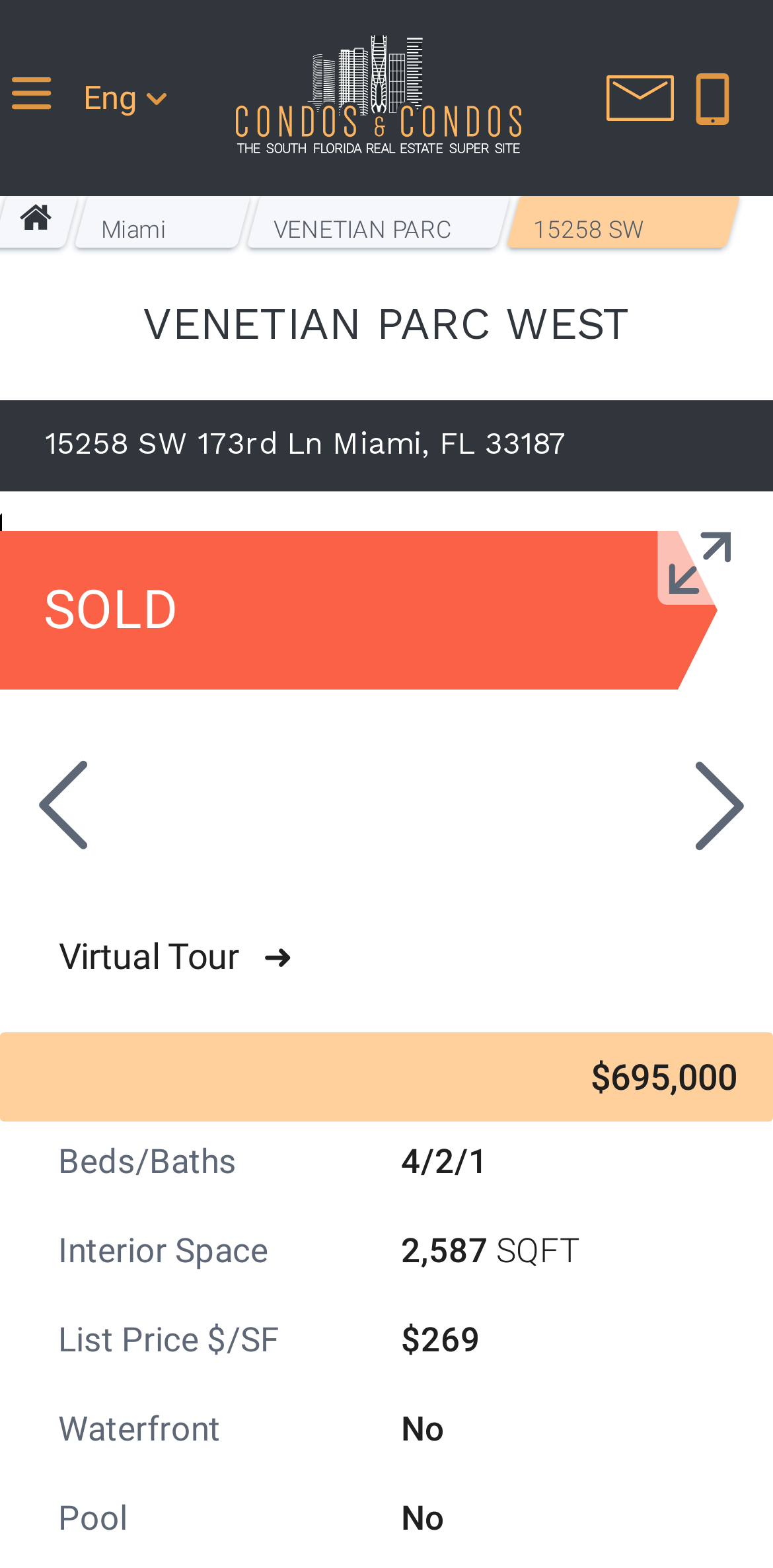Please determine the bounding box coordinates of the area that needs to be clicked to complete this task: 'Click the '15258 SW 173rd Ln' link'. The coordinates must be four float numbers between 0 and 1, formatted as [left, top, right, bottom].

[0.665, 0.124, 0.949, 0.158]